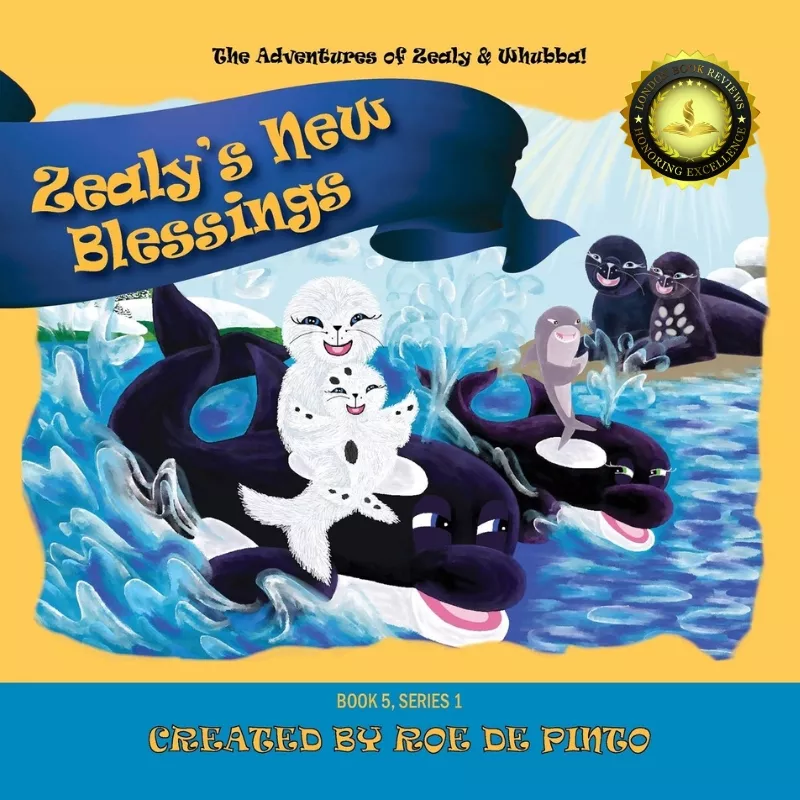Answer this question in one word or a short phrase: What type of creatures are surrounding the whale and baby seal?

Marine friends